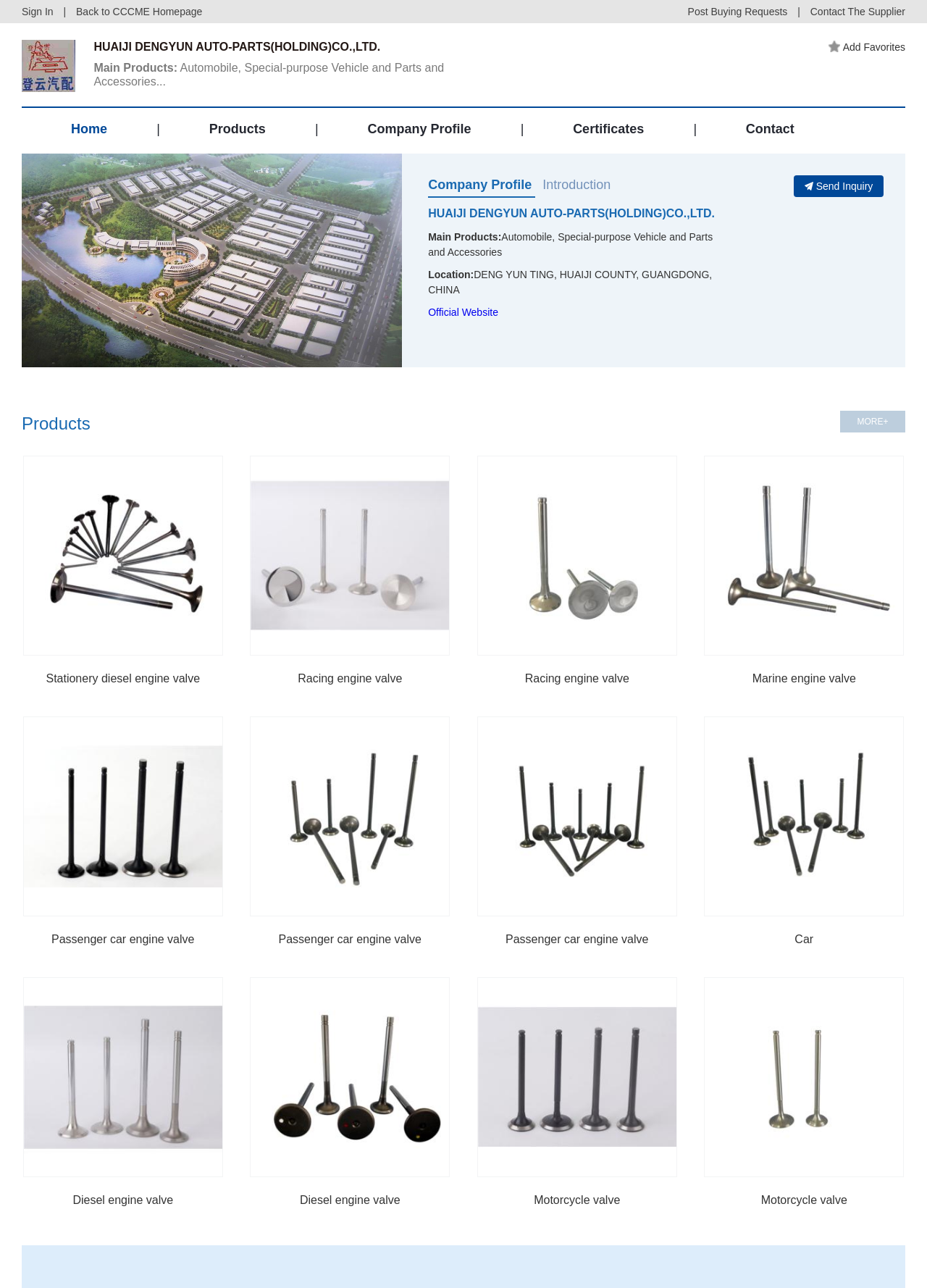Determine the bounding box coordinates for the clickable element required to fulfill the instruction: "Post buying requests". Provide the coordinates as four float numbers between 0 and 1, i.e., [left, top, right, bottom].

[0.734, 0.004, 0.857, 0.013]